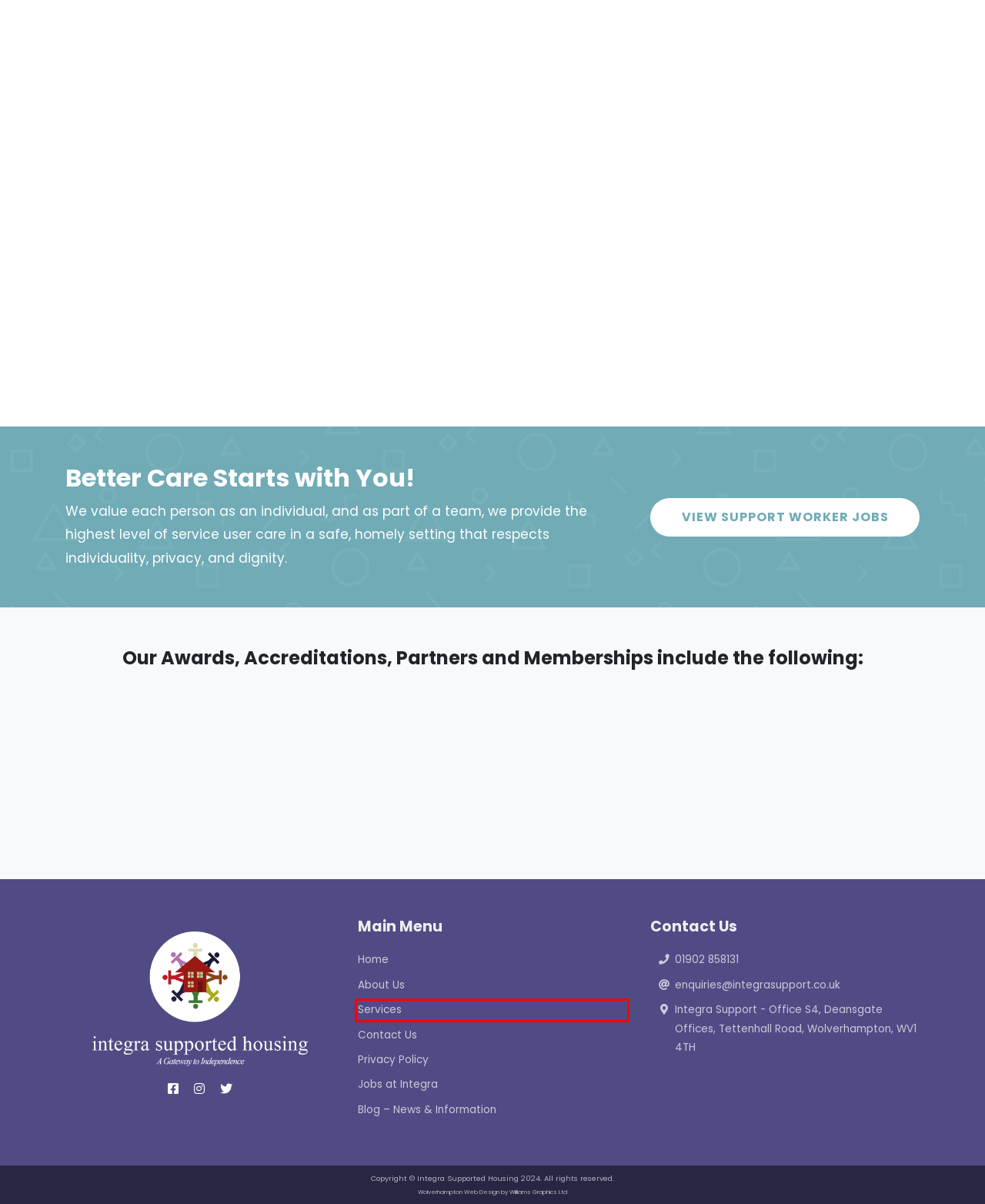Review the webpage screenshot provided, noting the red bounding box around a UI element. Choose the description that best matches the new webpage after clicking the element within the bounding box. The following are the options:
A. Services - Integra Supported Housing
B. About Us - Integra Supported Housing
C. Contact Us - Integra Supported Housing
D. Blog - News & Information - Integra Supported Housing
E. Privacy Policy
F. Job Application Form - Integra Supported Housing
G. Williams Graphics Web Design - Website Design and Lead Generation
H. Home - Integra Supported Housing

A